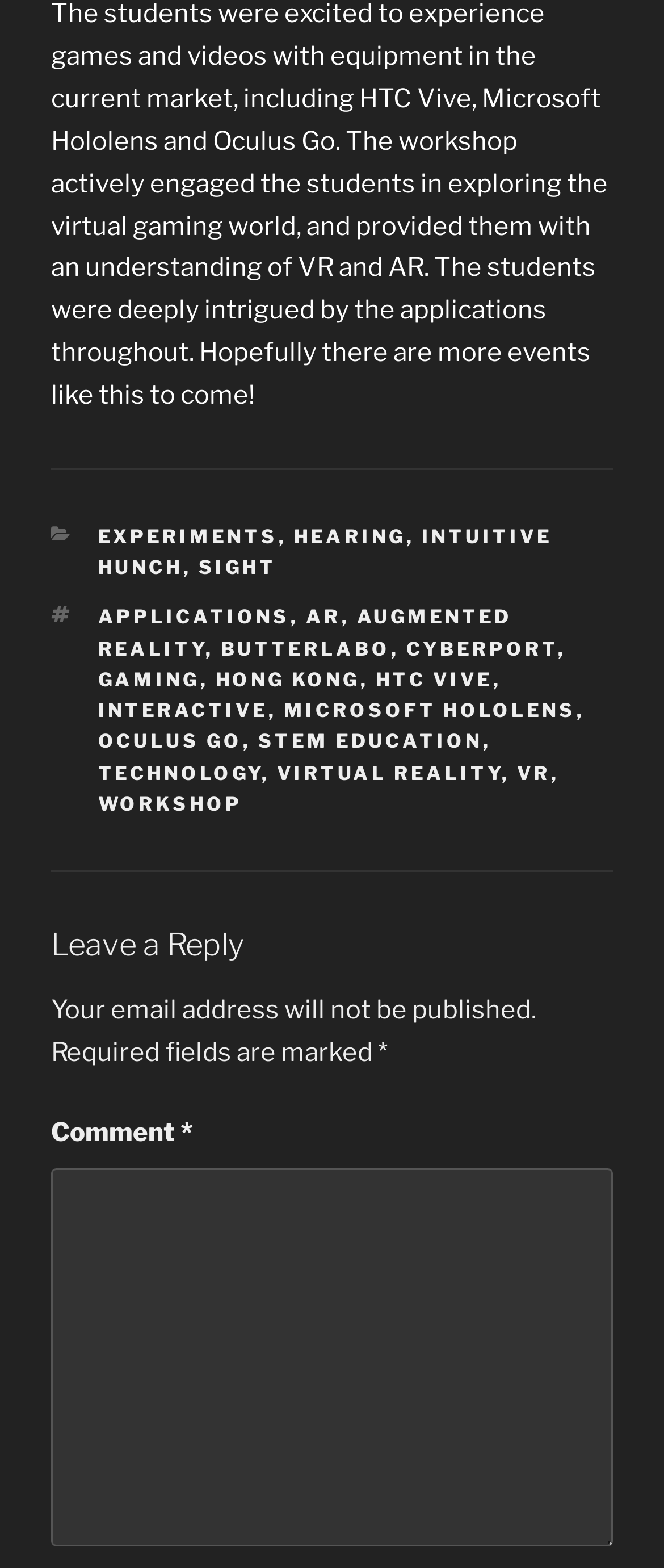Provide the bounding box coordinates of the HTML element this sentence describes: "Website by DMK Graphics.com".

None